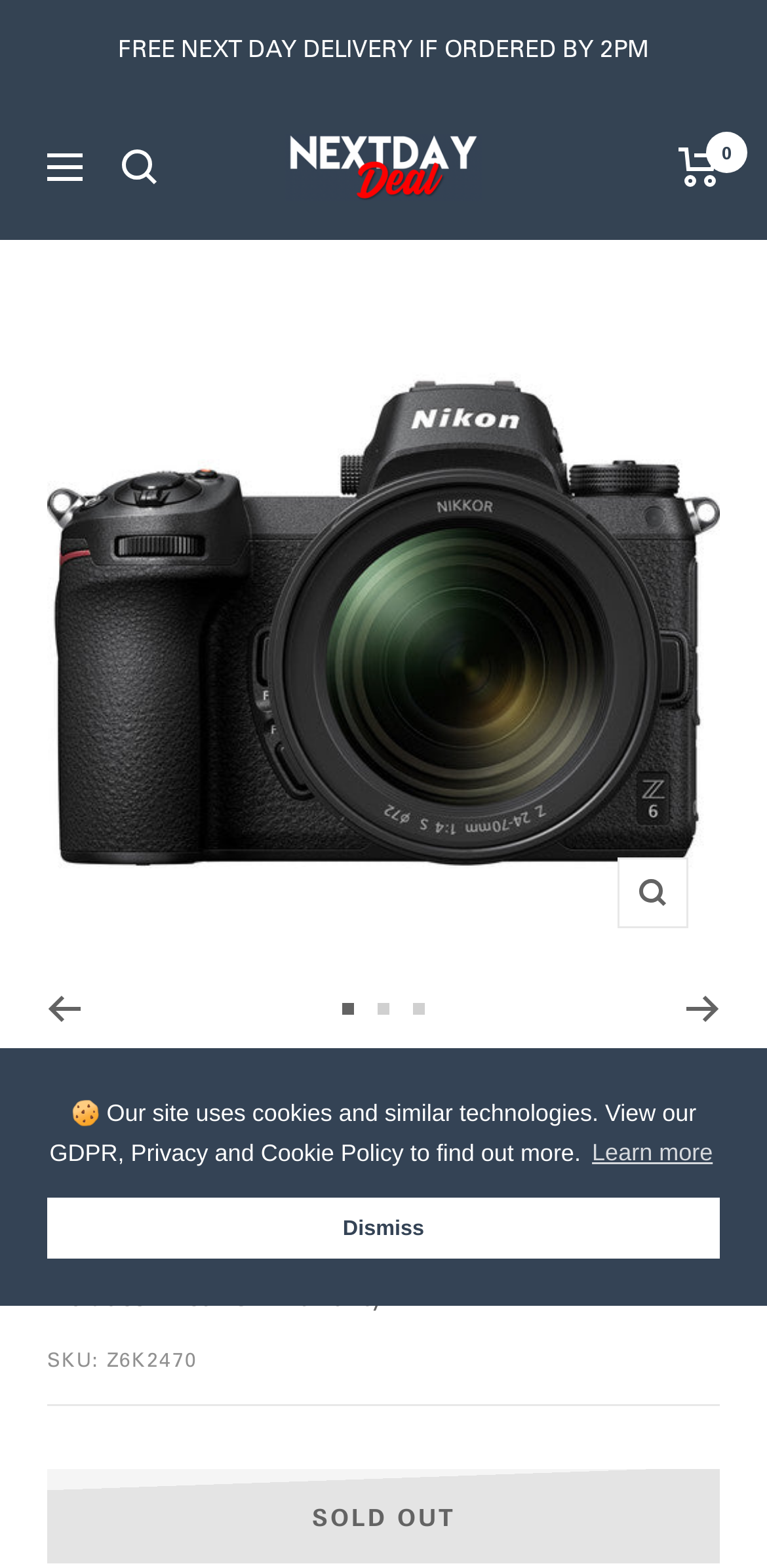Find the bounding box coordinates for the element described here: "Next Day Deal".

[0.372, 0.085, 0.628, 0.128]